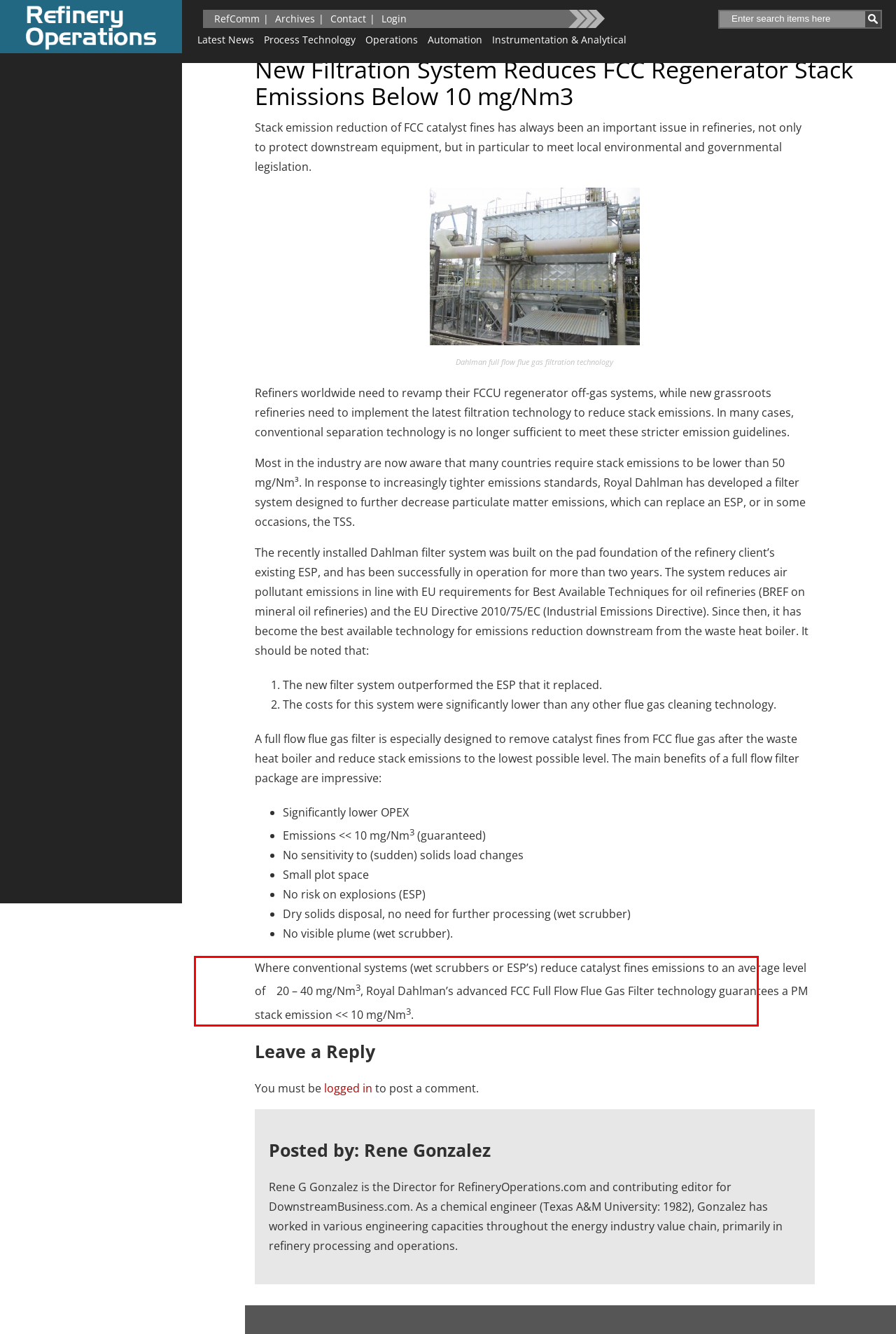Given a screenshot of a webpage, identify the red bounding box and perform OCR to recognize the text within that box.

Where conventional systems (wet scrubbers or ESP’s) reduce catalyst fines emissions to an average level of 20 – 40 mg/Nm3, Royal Dahlman’s advanced FCC Full Flow Flue Gas Filter technology guarantees a PM stack emission << 10 mg/Nm3.